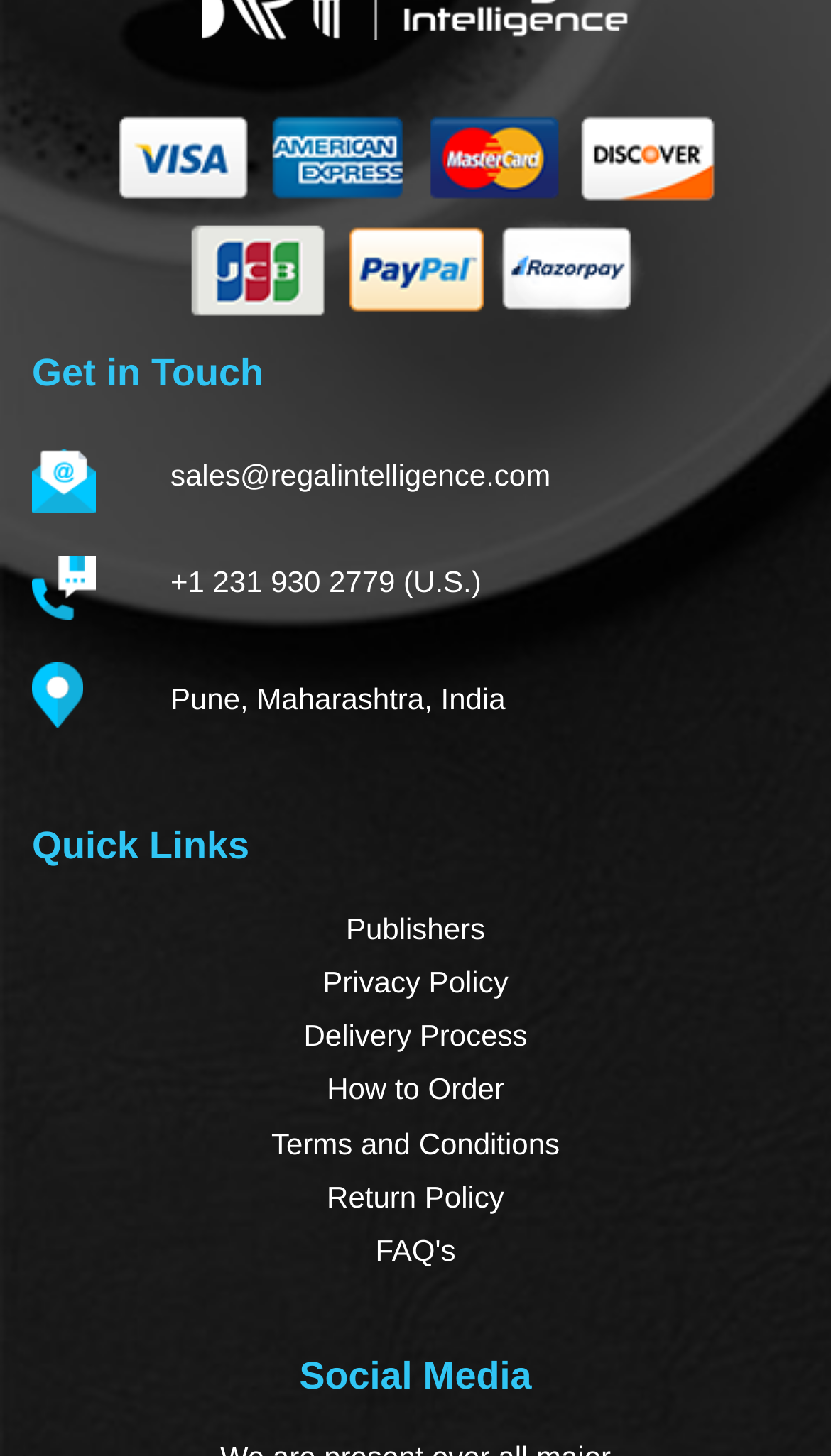Please identify the bounding box coordinates of the clickable area that will fulfill the following instruction: "Click the 'sales@regalintelligence.com' email link". The coordinates should be in the format of four float numbers between 0 and 1, i.e., [left, top, right, bottom].

[0.205, 0.315, 0.663, 0.338]